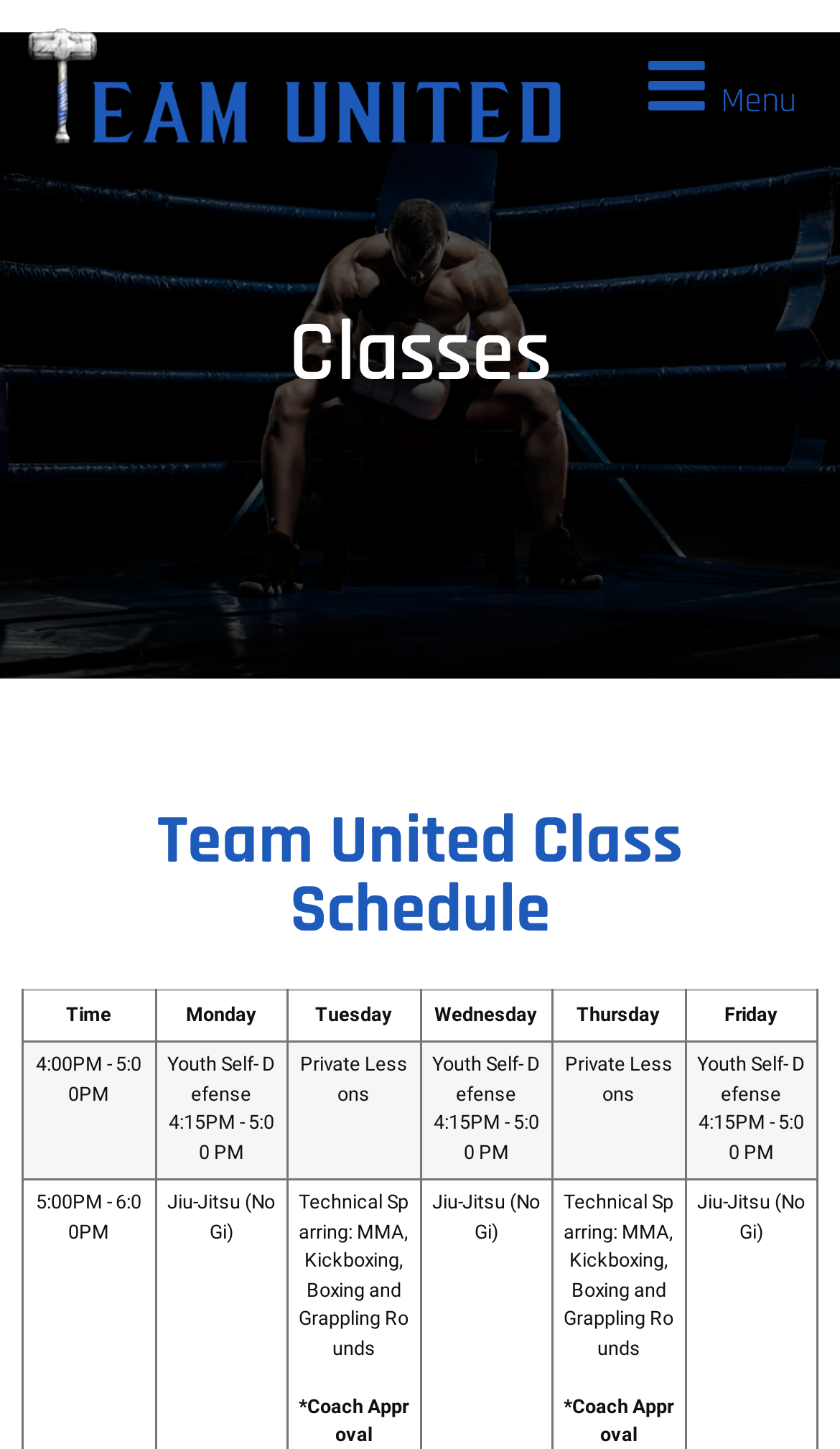Analyze the image and provide a detailed answer to the question: What is the time slot for Private Lessons on Thursday?

By looking at the table, I can see that the time slot for Private Lessons on Thursday is 4:00PM - 5:00PM.